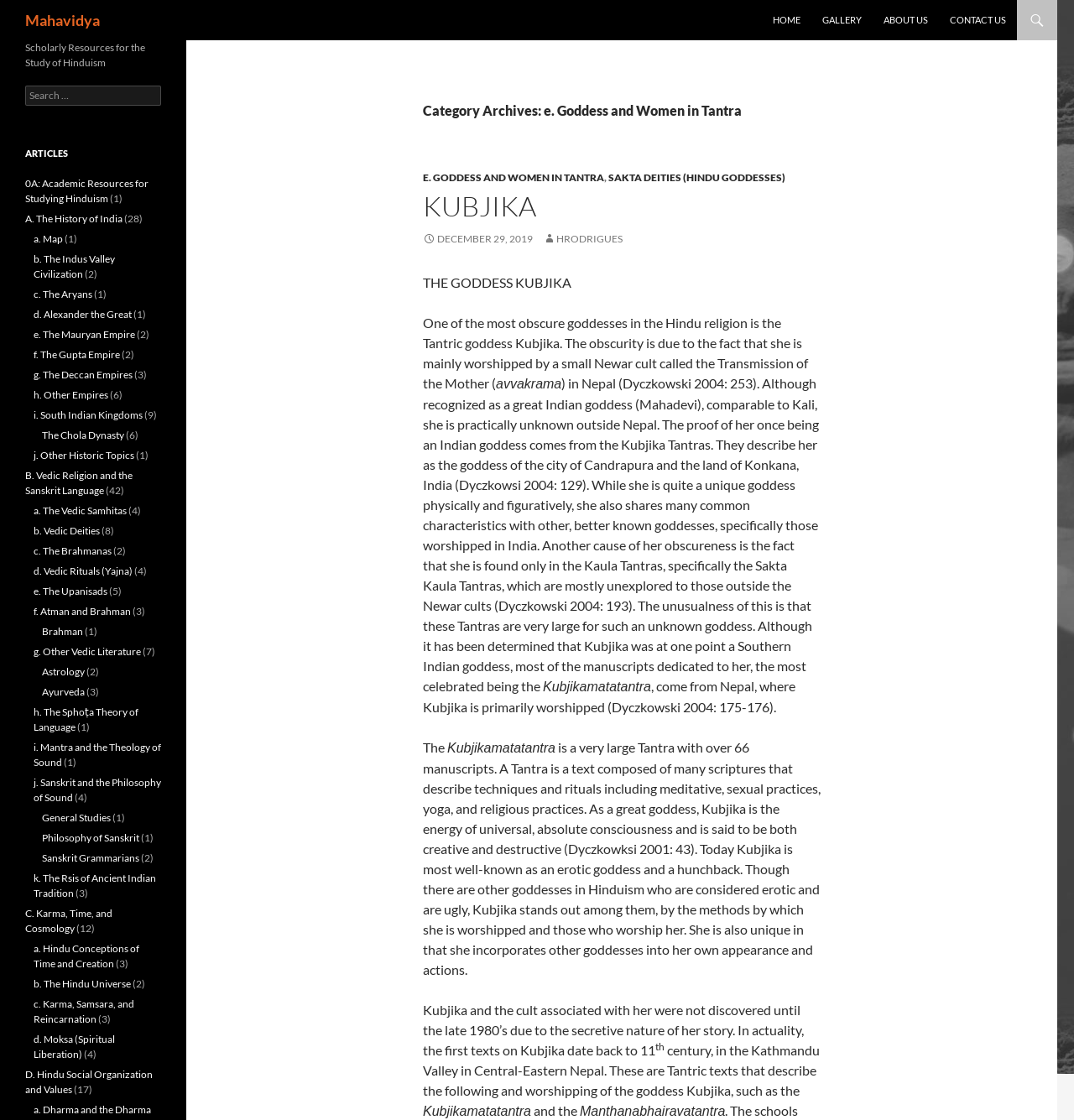Consider the image and give a detailed and elaborate answer to the question: 
When was Kubjika's cult discovered?

The article states that Kubjika's cult was not discovered until the late 1980s due to the secretive nature of her story, and the first texts on Kubjika date back to the 11th century.